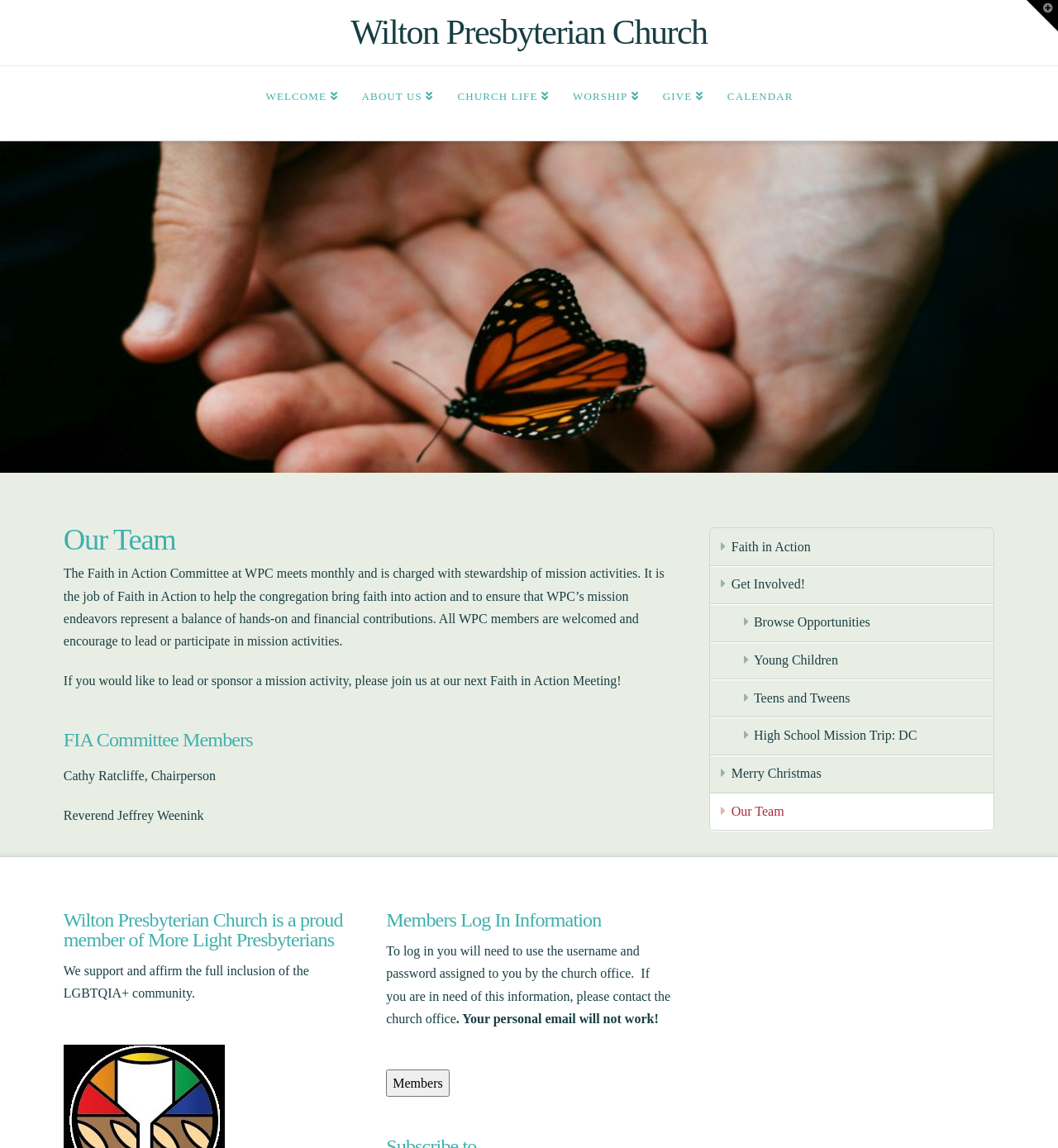Using the format (top-left x, top-left y, bottom-right x, bottom-right y), and given the element description, identify the bounding box coordinates within the screenshot: Toggle the Widgetbar

[0.97, 0.0, 1.0, 0.027]